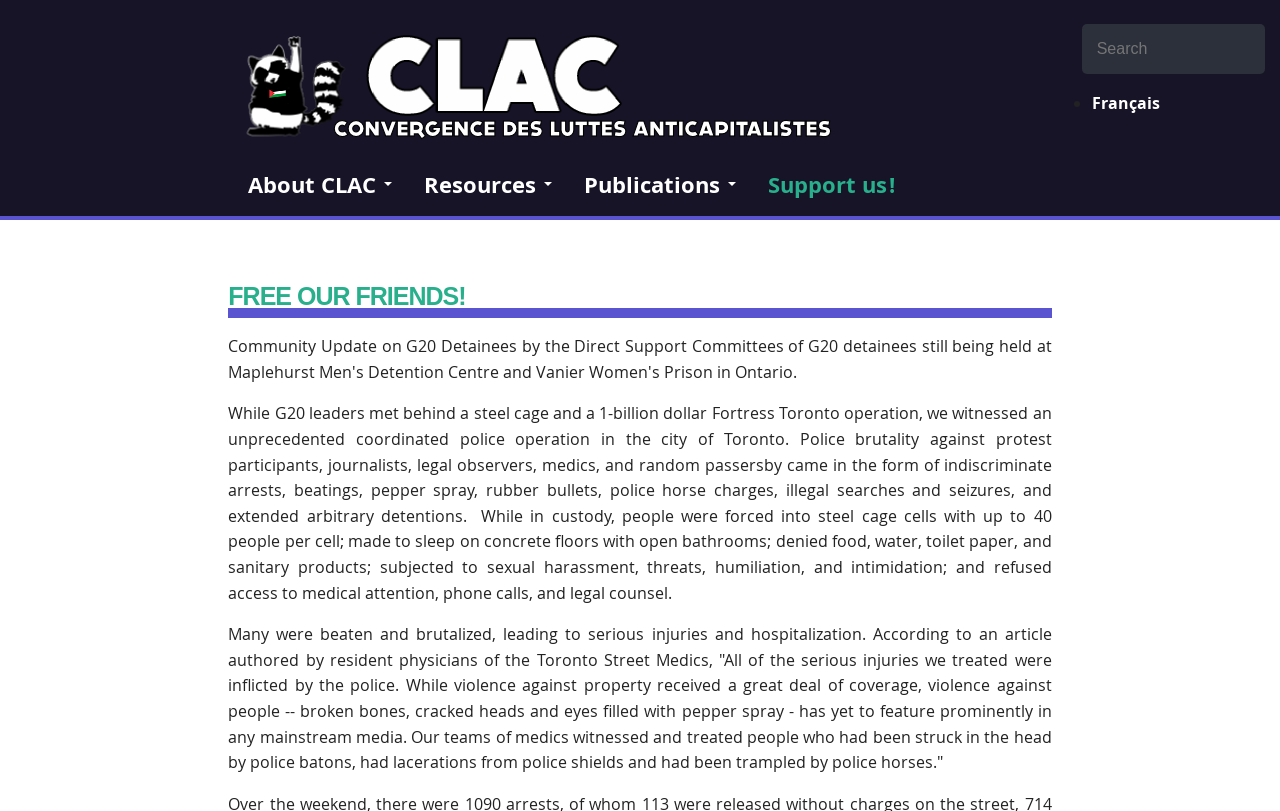Generate the title text from the webpage.

Free Our Friends!